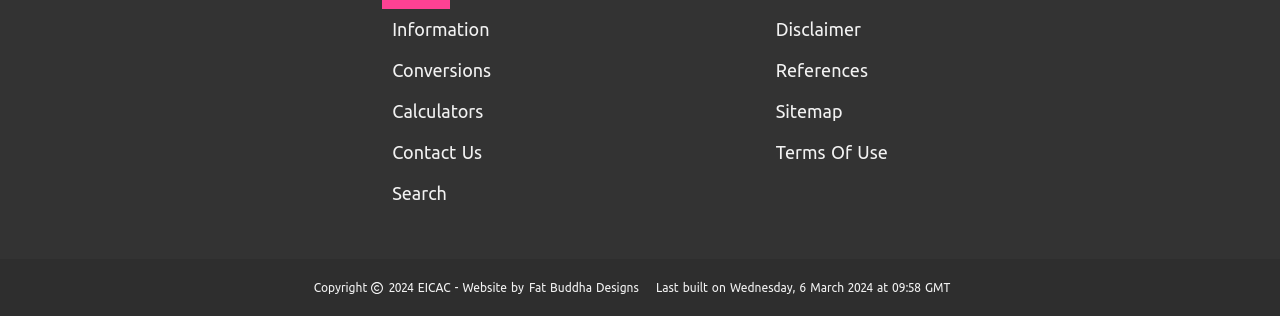Determine the bounding box coordinates of the element that should be clicked to execute the following command: "head to our Conversions page".

[0.298, 0.159, 0.392, 0.287]